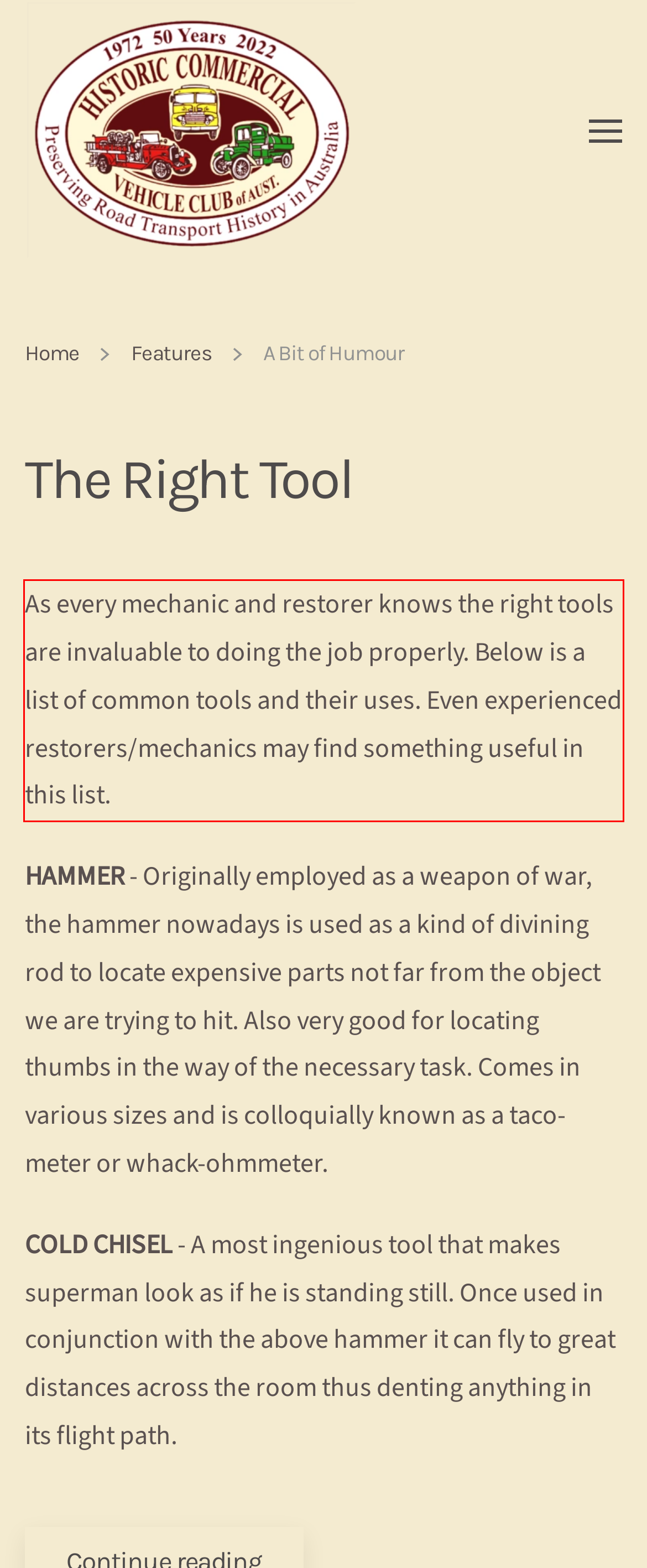Your task is to recognize and extract the text content from the UI element enclosed in the red bounding box on the webpage screenshot.

As every mechanic and restorer knows the right tools are invaluable to doing the job properly. Below is a list of common tools and their uses. Even experienced restorers/mechanics may find something useful in this list.